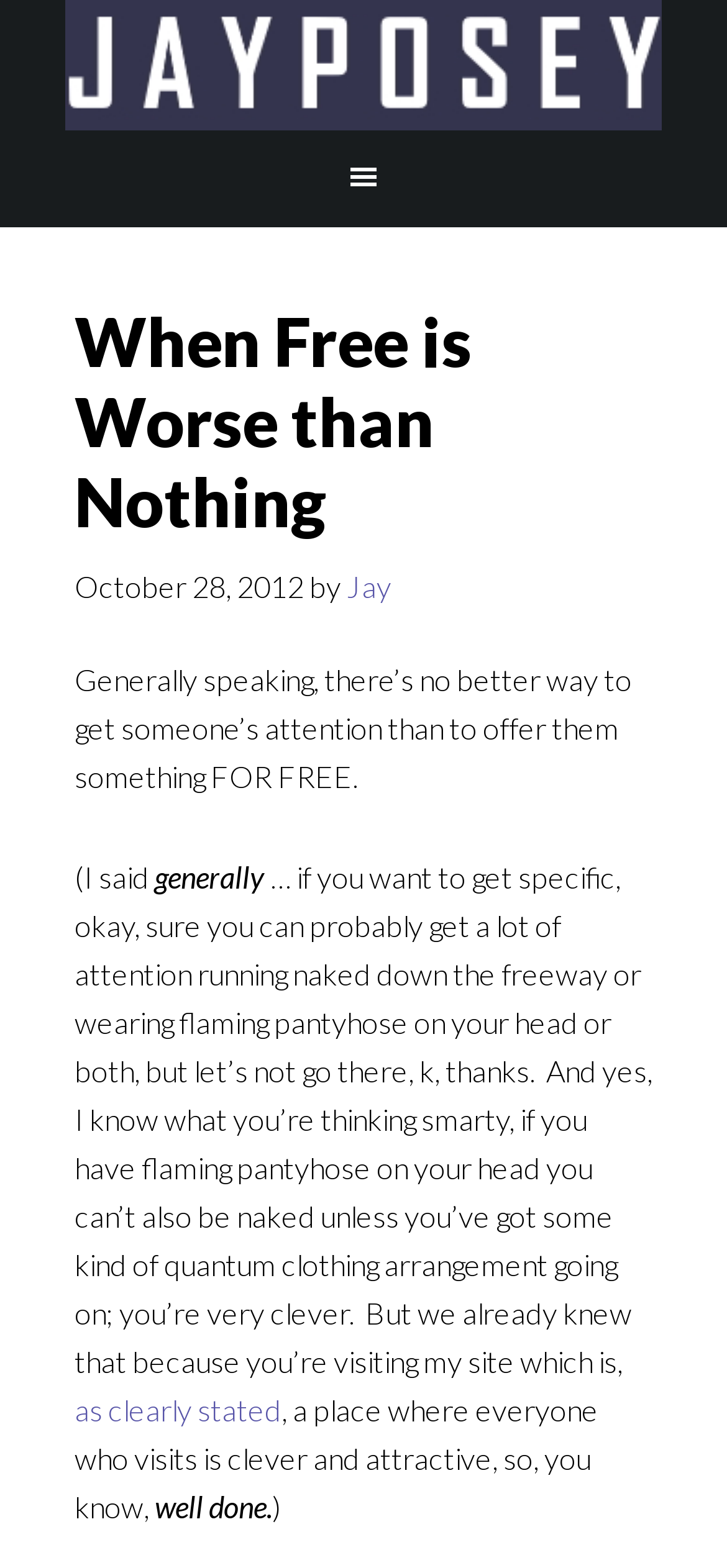Generate a comprehensive description of the contents of the webpage.

The webpage is a blog post titled "When Free is Worse than Nothing" by Jay, dated October 28, 2012. At the top of the page, there is a link to "JayPosey.com" spanning almost the entire width of the page. Below this link, there is a navigation menu labeled "Main" that takes up about a quarter of the page's width.

The main content of the page is a blog post, which starts with a heading that reads "When Free is Worse than Nothing" followed by the date and author information. The blog post itself is a humorous and lighthearted article that discusses the idea that offering something for free can sometimes be less effective than charging for it. The text is divided into several paragraphs, with some sentences broken up into separate elements.

Throughout the article, there are no images, but there are several links, including one to the article title and another to the phrase "as clearly stated". The text is arranged in a single column, with the paragraphs flowing from top to bottom. The overall layout is simple, with a focus on the written content.